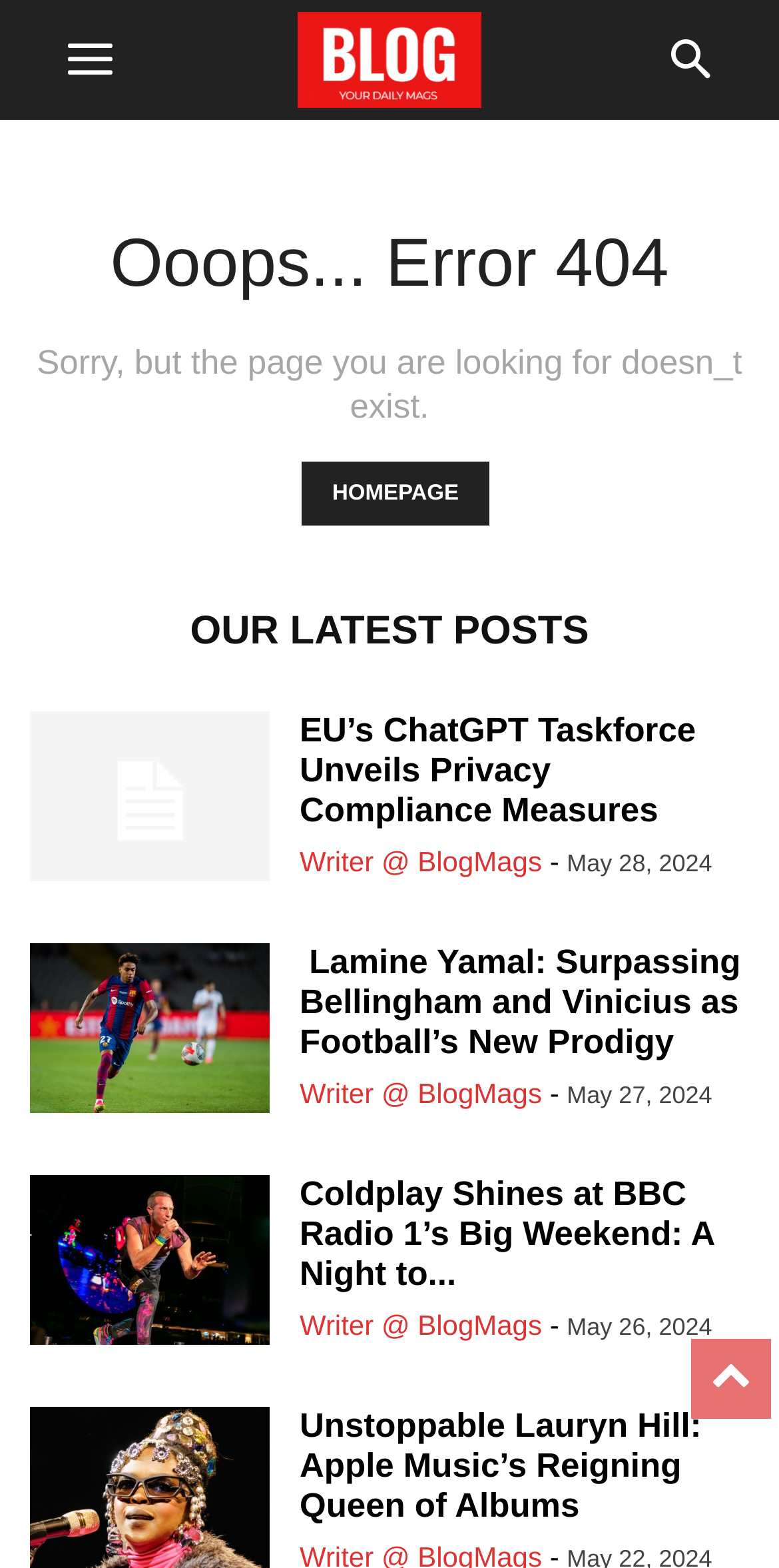Locate the bounding box coordinates of the segment that needs to be clicked to meet this instruction: "View Lamine Yamal: Surpassing Bellingham and Vinicius as Football’s New Prodigy".

[0.038, 0.602, 0.346, 0.715]